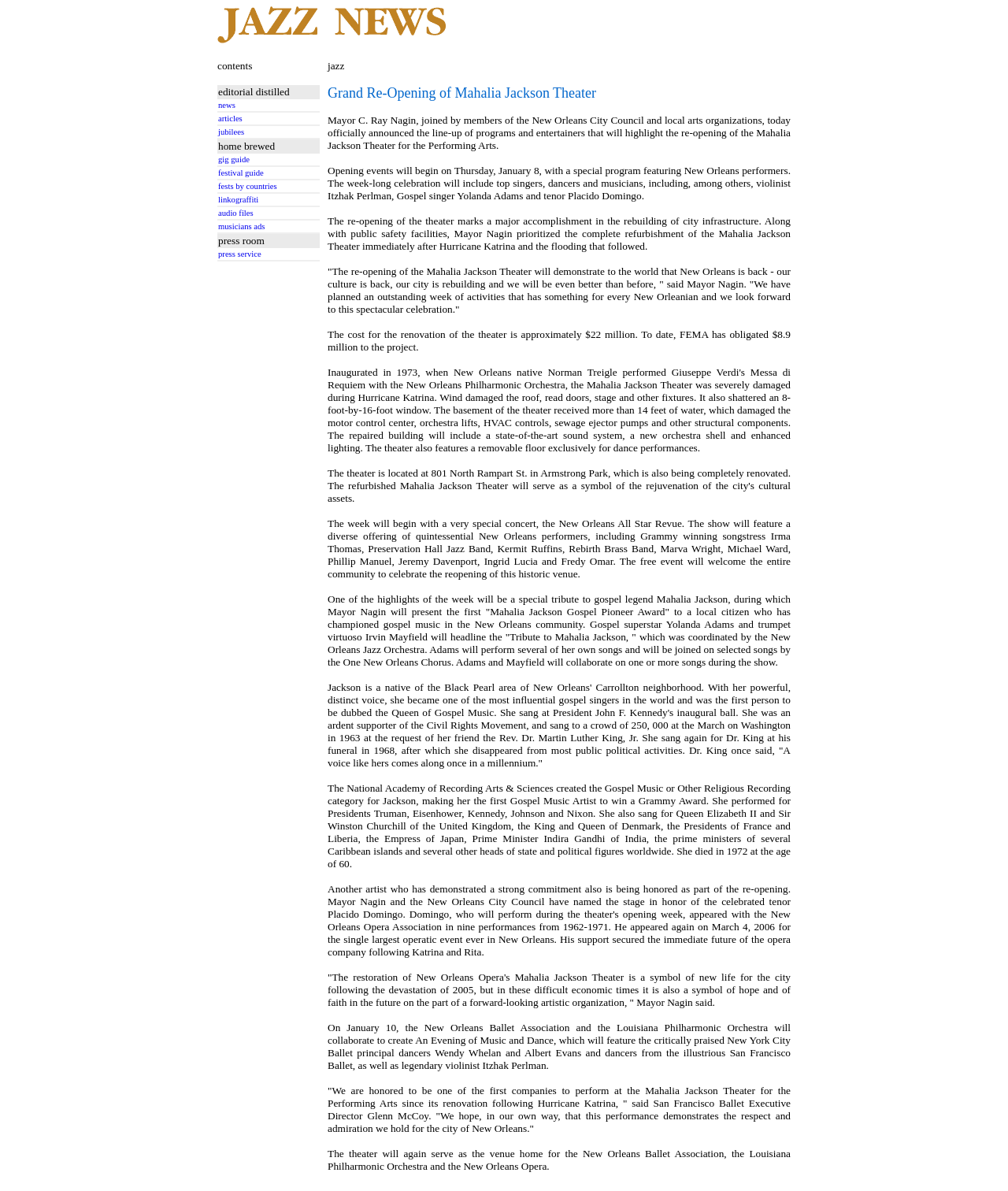Please find the bounding box coordinates (top-left x, top-left y, bottom-right x, bottom-right y) in the screenshot for the UI element described as follows: news

[0.216, 0.085, 0.316, 0.092]